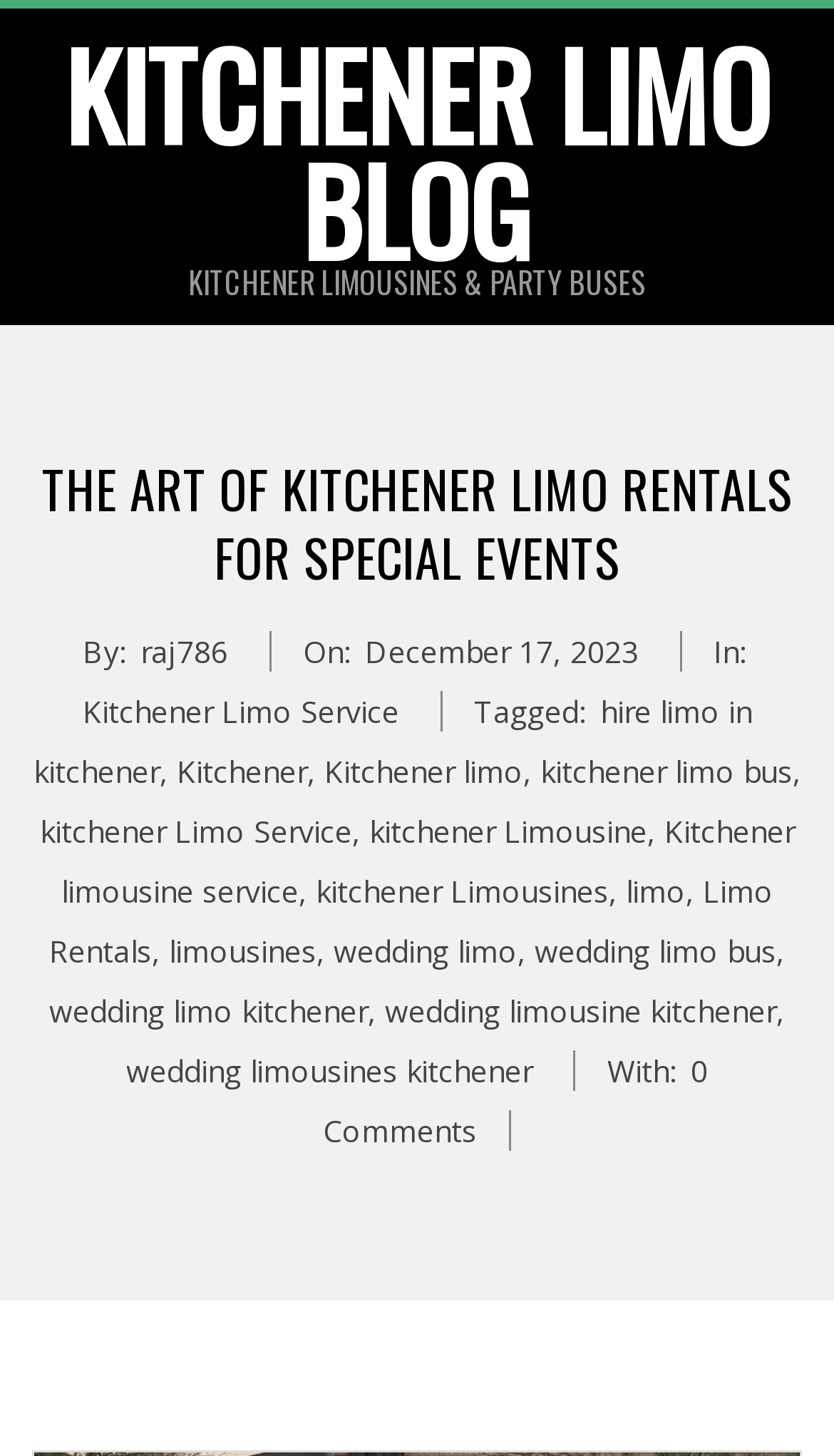Please provide a comprehensive answer to the question based on the screenshot: What is the category of the article?

The category of the article can be found below the title, where it says 'In: Kitchener Limo Service'.